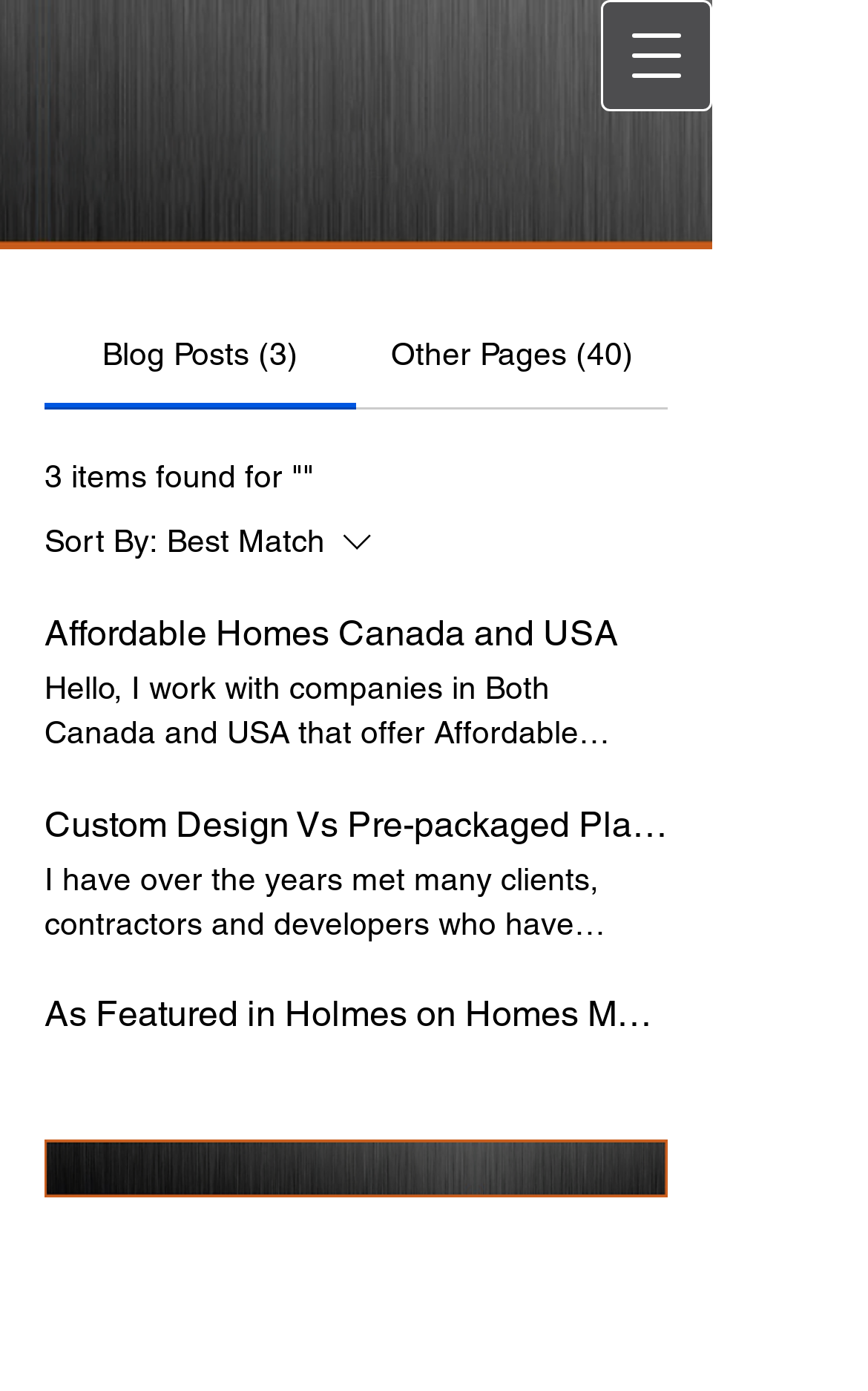Find the bounding box coordinates for the HTML element specified by: "Affordable Homes Canada and USA".

[0.051, 0.438, 0.713, 0.474]